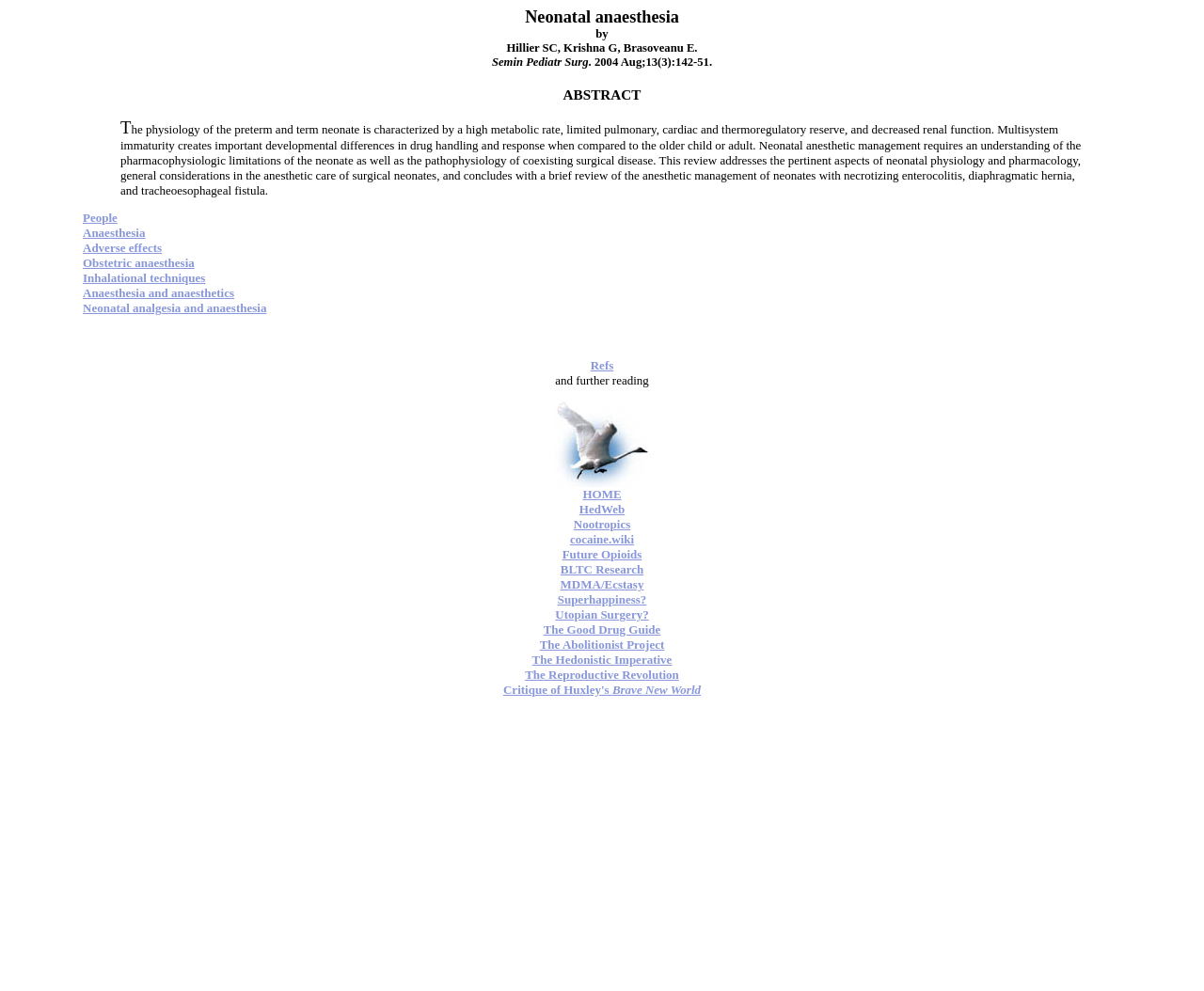What is the year of publication?
From the screenshot, supply a one-word or short-phrase answer.

2004